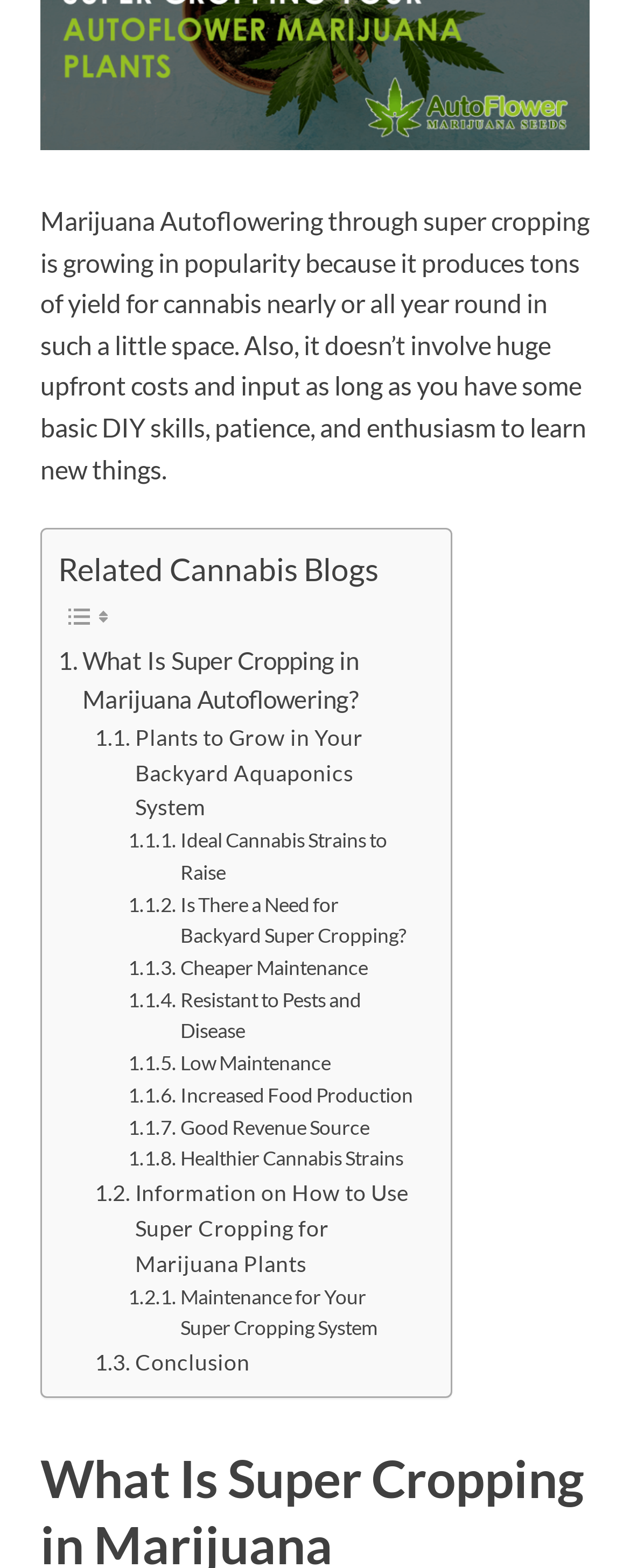Determine the bounding box coordinates of the element's region needed to click to follow the instruction: "Go to the conclusion page". Provide these coordinates as four float numbers between 0 and 1, formatted as [left, top, right, bottom].

[0.151, 0.858, 0.396, 0.88]